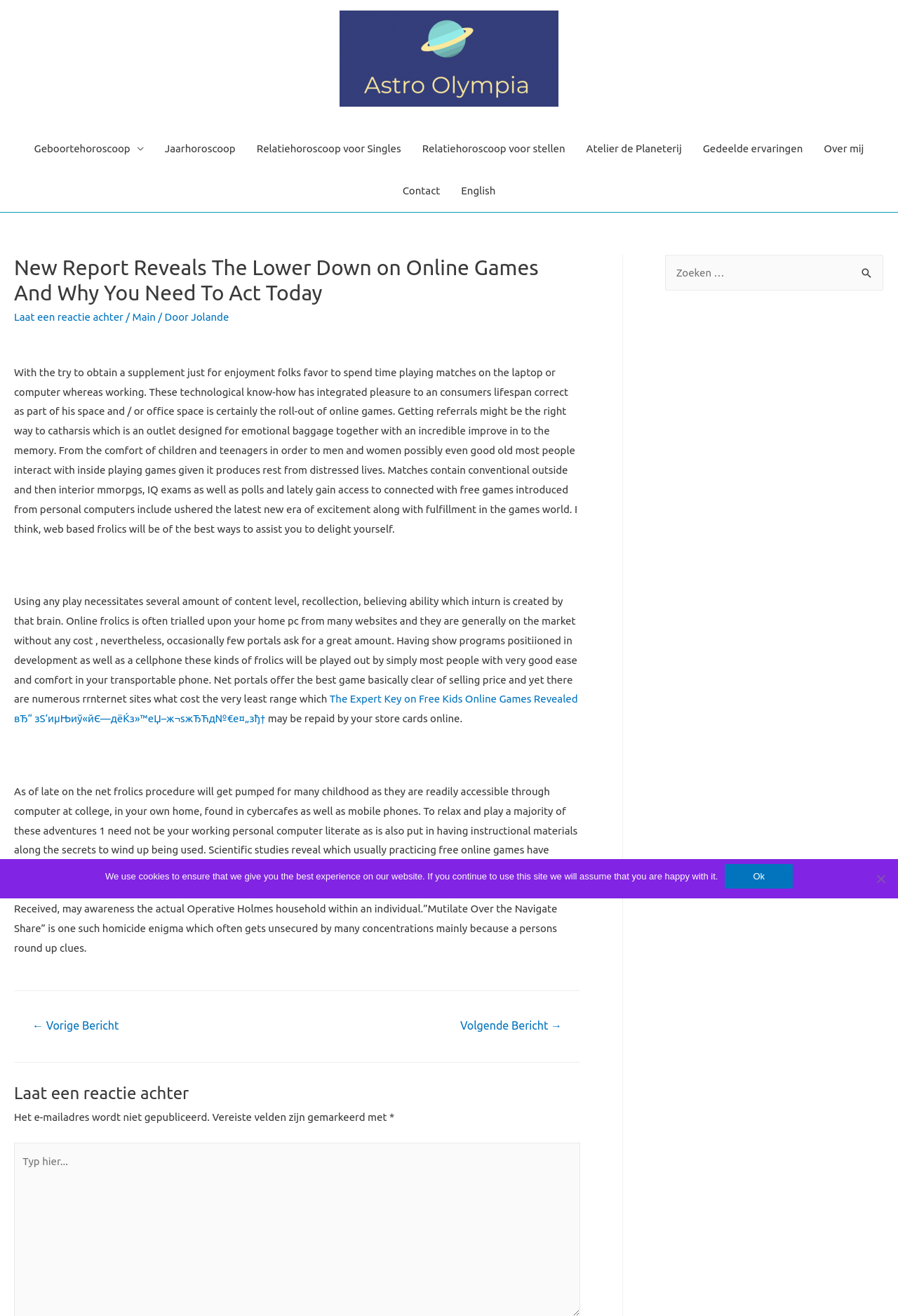Examine the image and give a thorough answer to the following question:
What type of games are mentioned in the article?

The article mentions that online games include conventional outside and interior games, IQ tests, polls, and lately, free games introduced from personal computers have ushered in a new era of excitement and fulfillment in the games world.